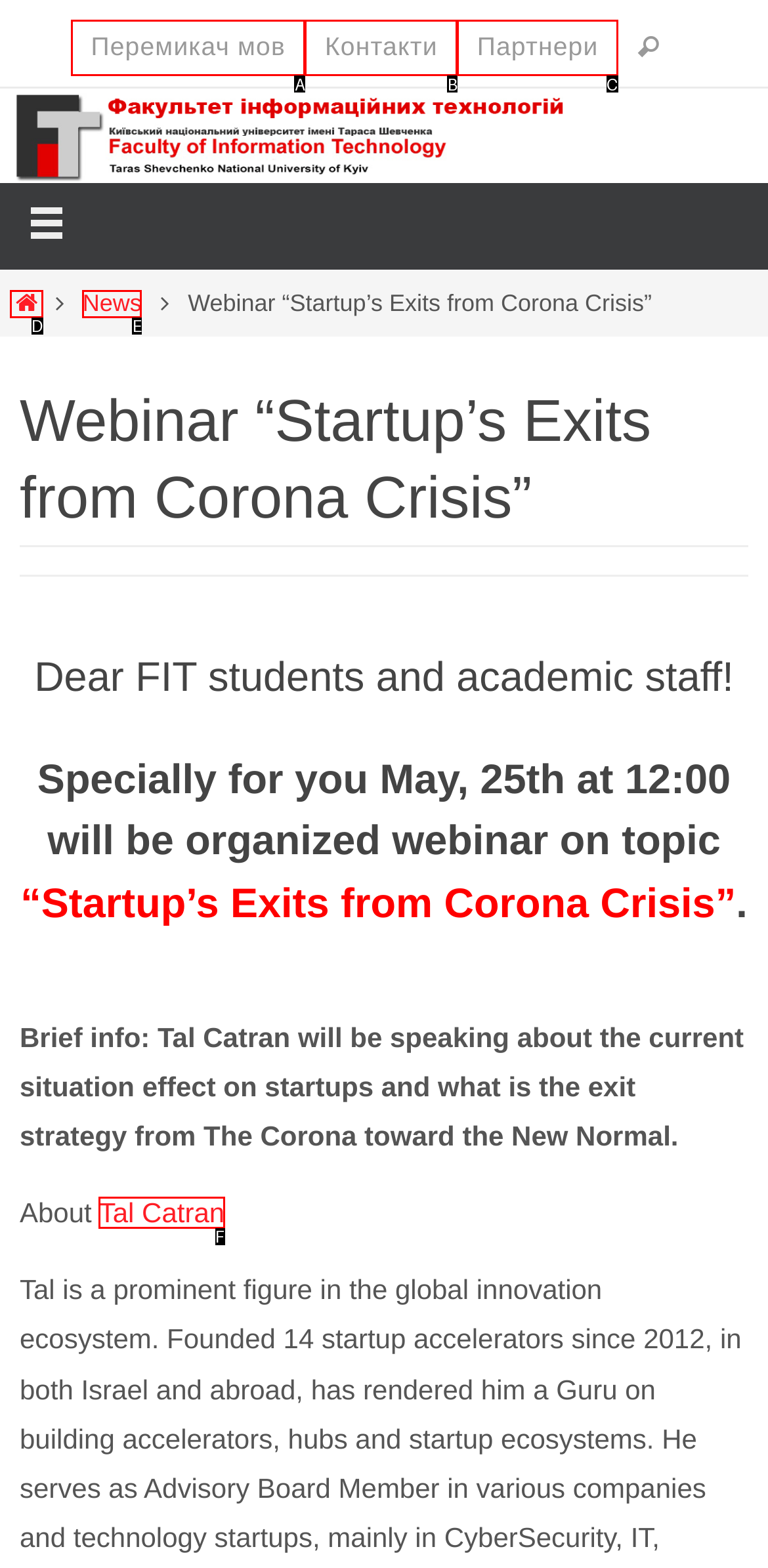Refer to the element description: Партнери and identify the matching HTML element. State your answer with the appropriate letter.

C